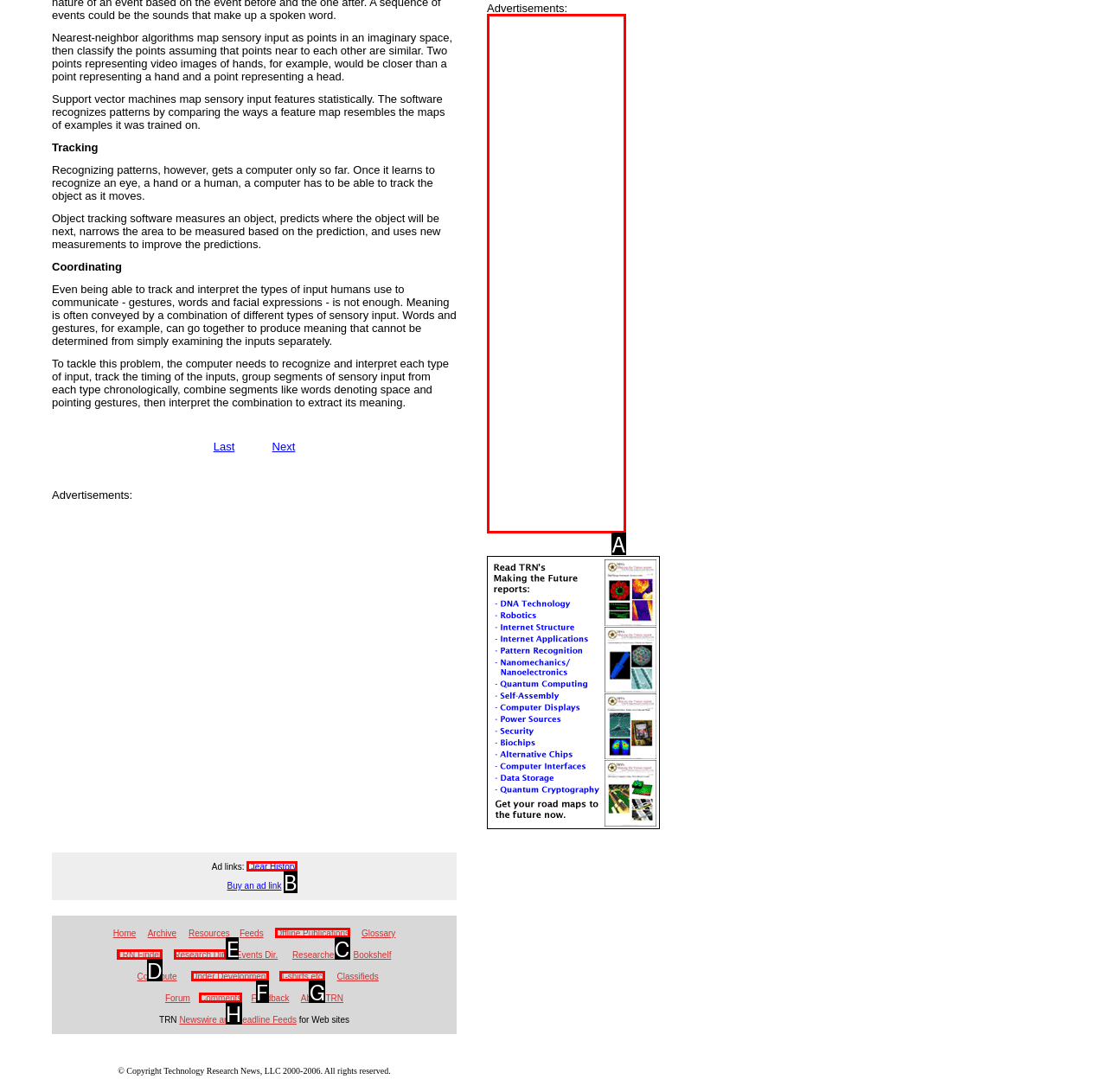Identify the HTML element that corresponds to the description: Under Development Provide the letter of the matching option directly from the choices.

F